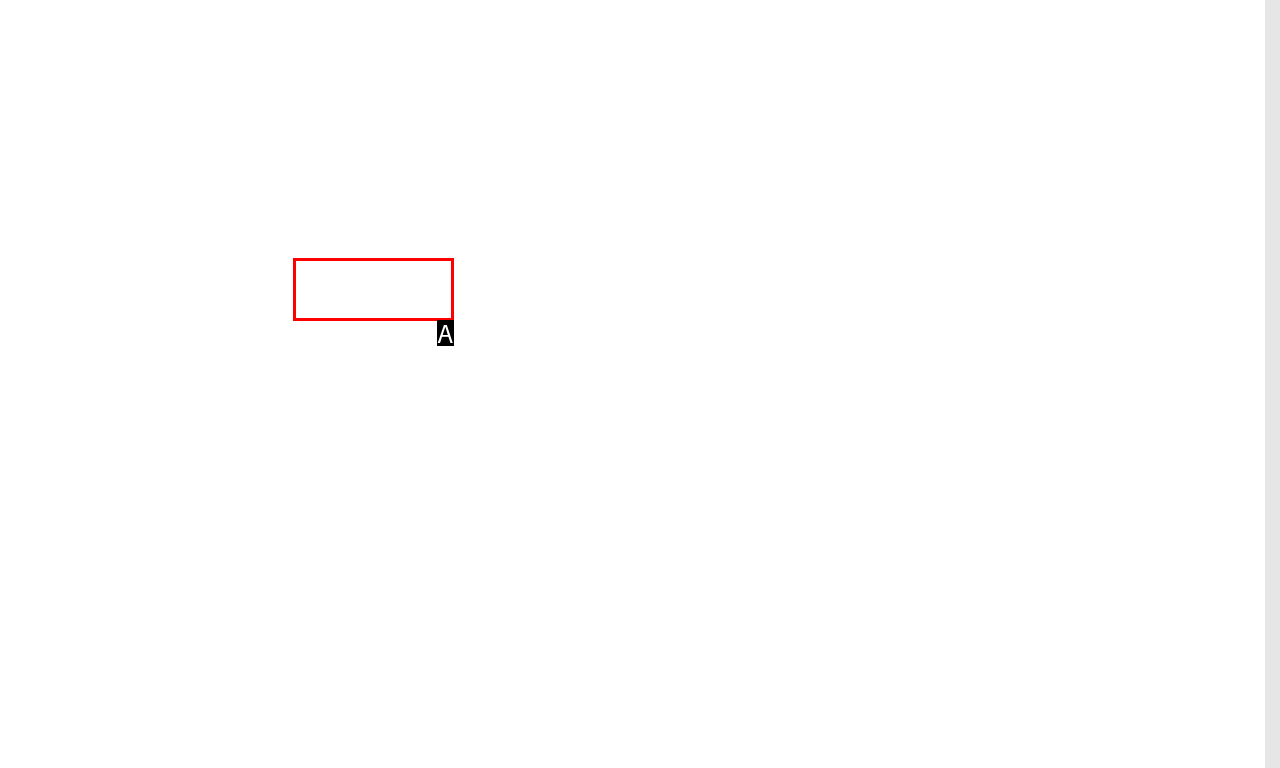From the given options, choose the HTML element that aligns with the description: Specials. Respond with the letter of the selected element.

None